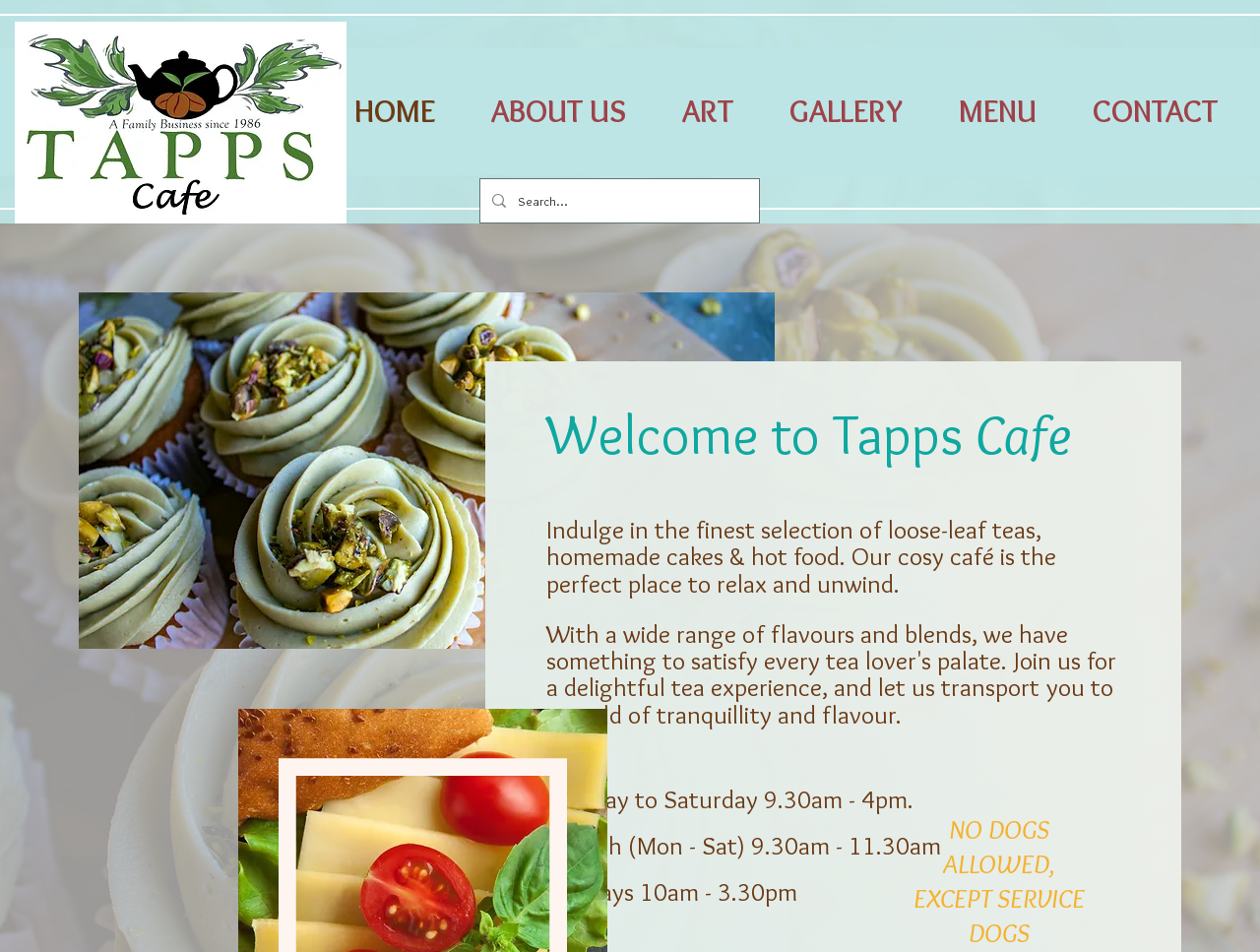What are the cafe's opening hours on Sundays?
Using the image, give a concise answer in the form of a single word or short phrase.

10am - 3.30pm